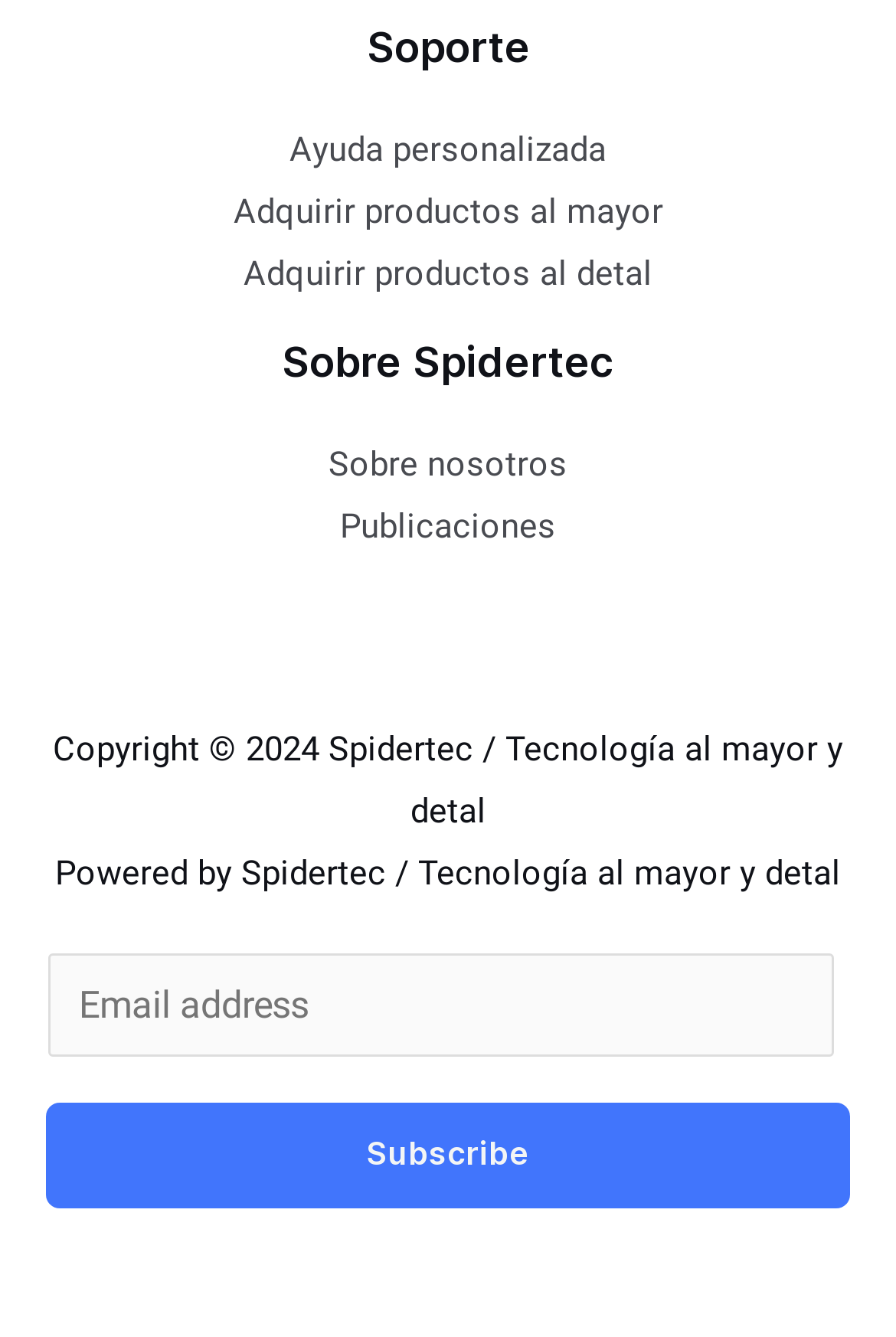By analyzing the image, answer the following question with a detailed response: What year is mentioned in the copyright section?

The copyright section in the footer of the webpage mentions the year '2024', indicating that the copyright is valid until that year.